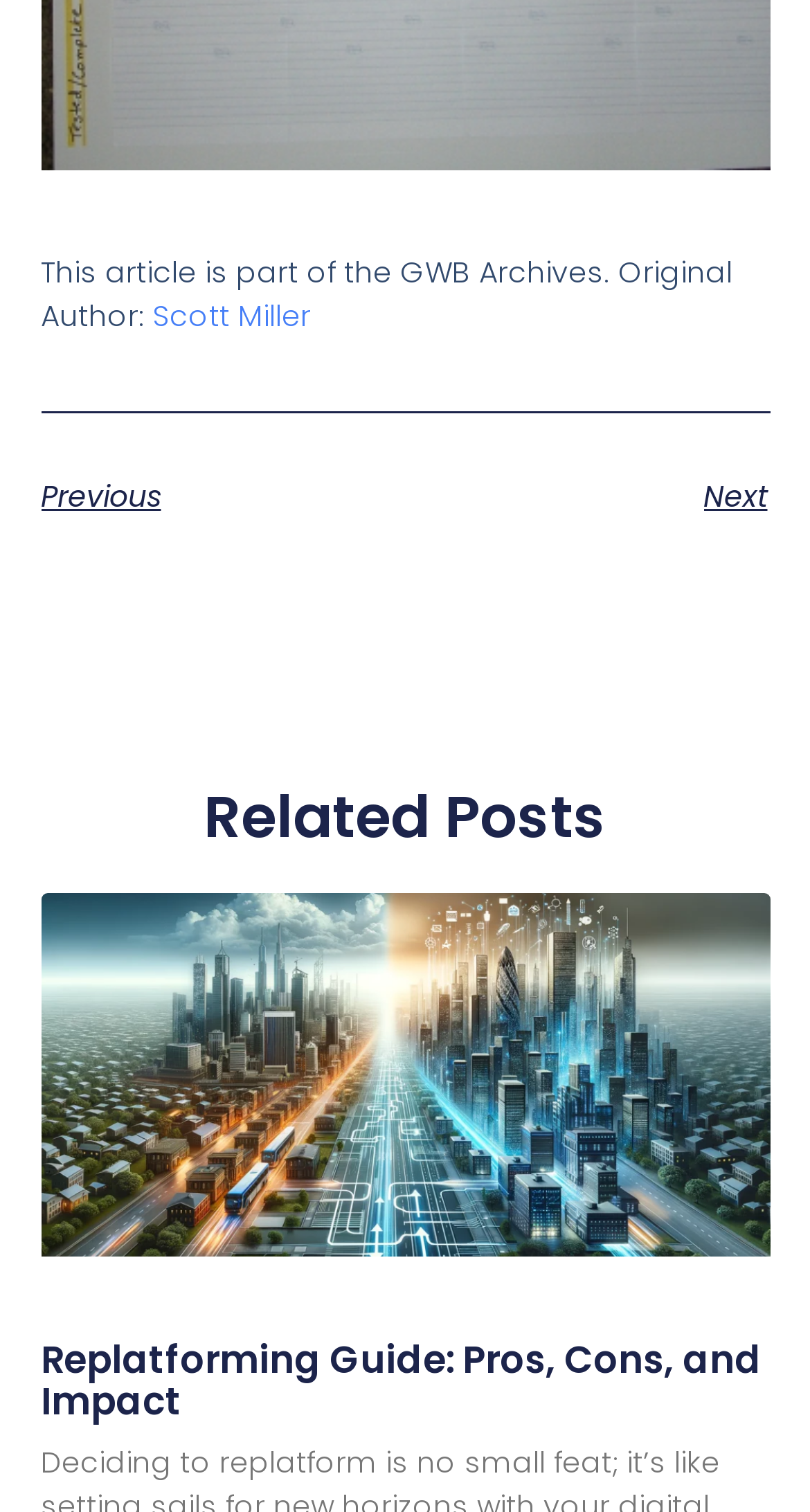Use the information in the screenshot to answer the question comprehensively: What is the purpose of the 'Previous' and 'Next' links?

The 'Previous' and 'Next' links are likely used for navigation between articles or pages, allowing the user to move to the previous or next item in a sequence.